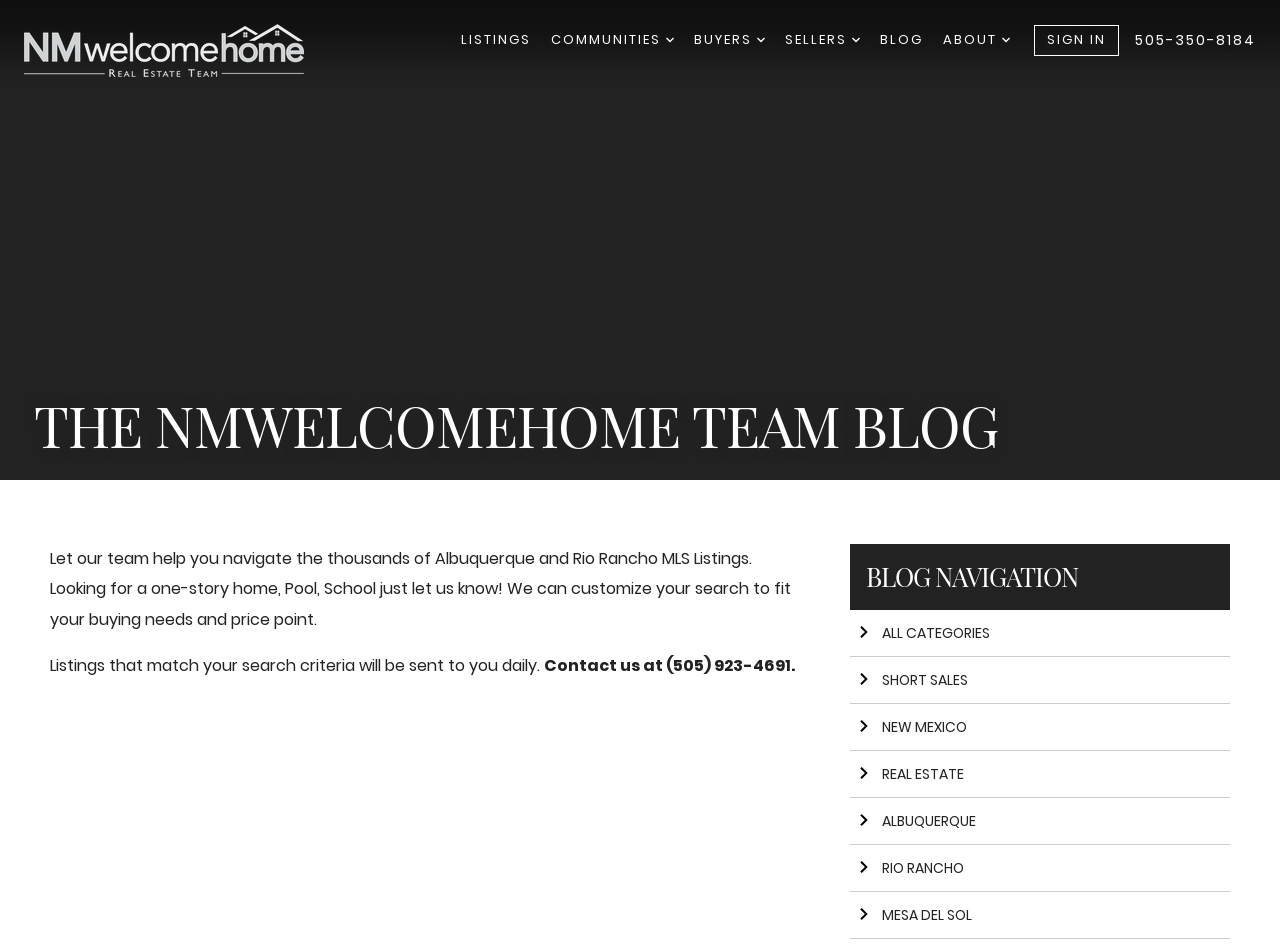Provide the bounding box coordinates, formatted as (top-left x, top-left y, bottom-right x, bottom-right y), with all values being floating point numbers between 0 and 1. Identify the bounding box of the UI element that matches the description: Sign In

[0.808, 0.026, 0.874, 0.059]